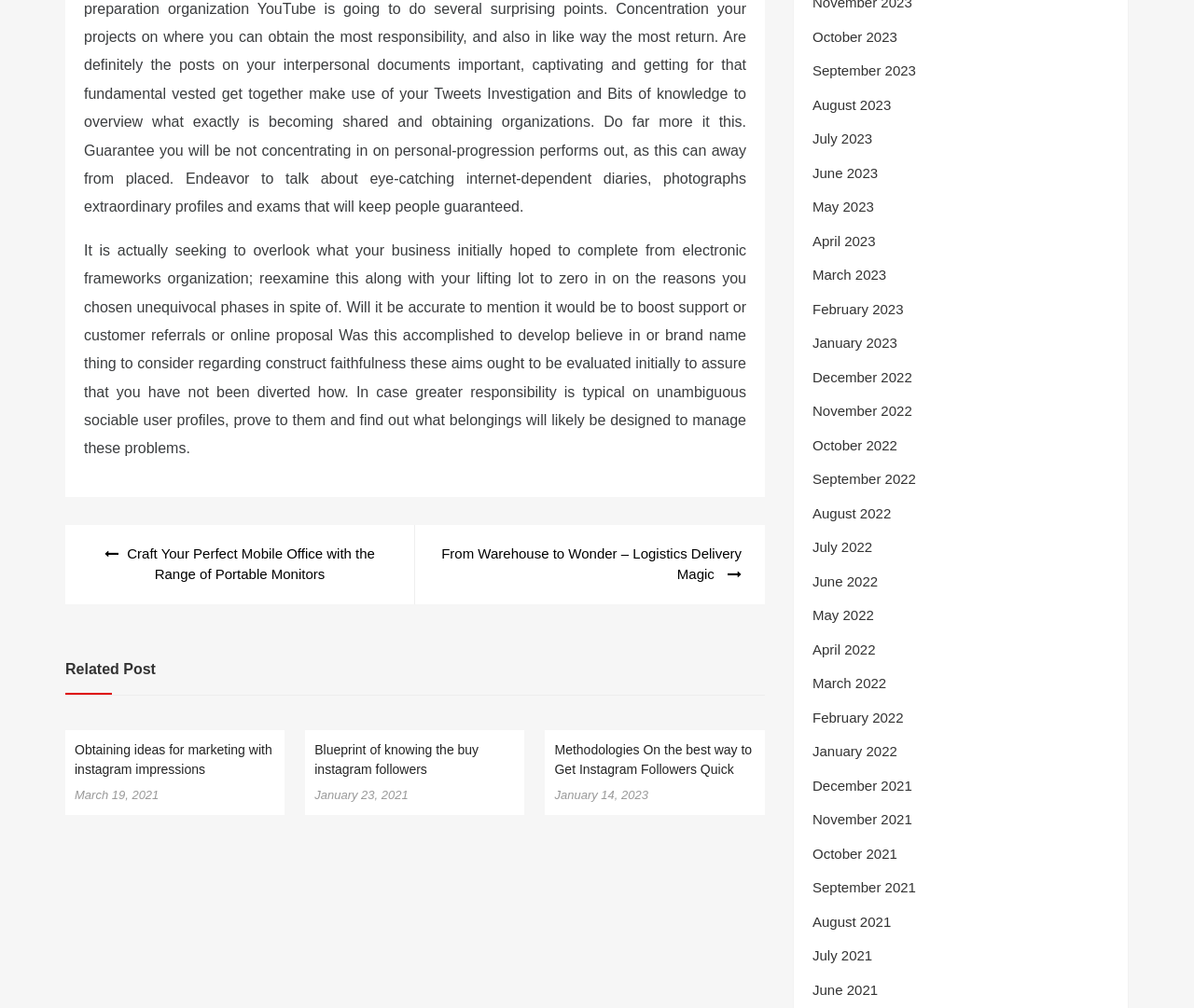What is the date of the post 'Methodologies On the best way to Get Instagram Followers Quick'?
Provide a comprehensive and detailed answer to the question.

I looked at the date next to the post 'Methodologies On the best way to Get Instagram Followers Quick', which is 'January 14, 2023'.